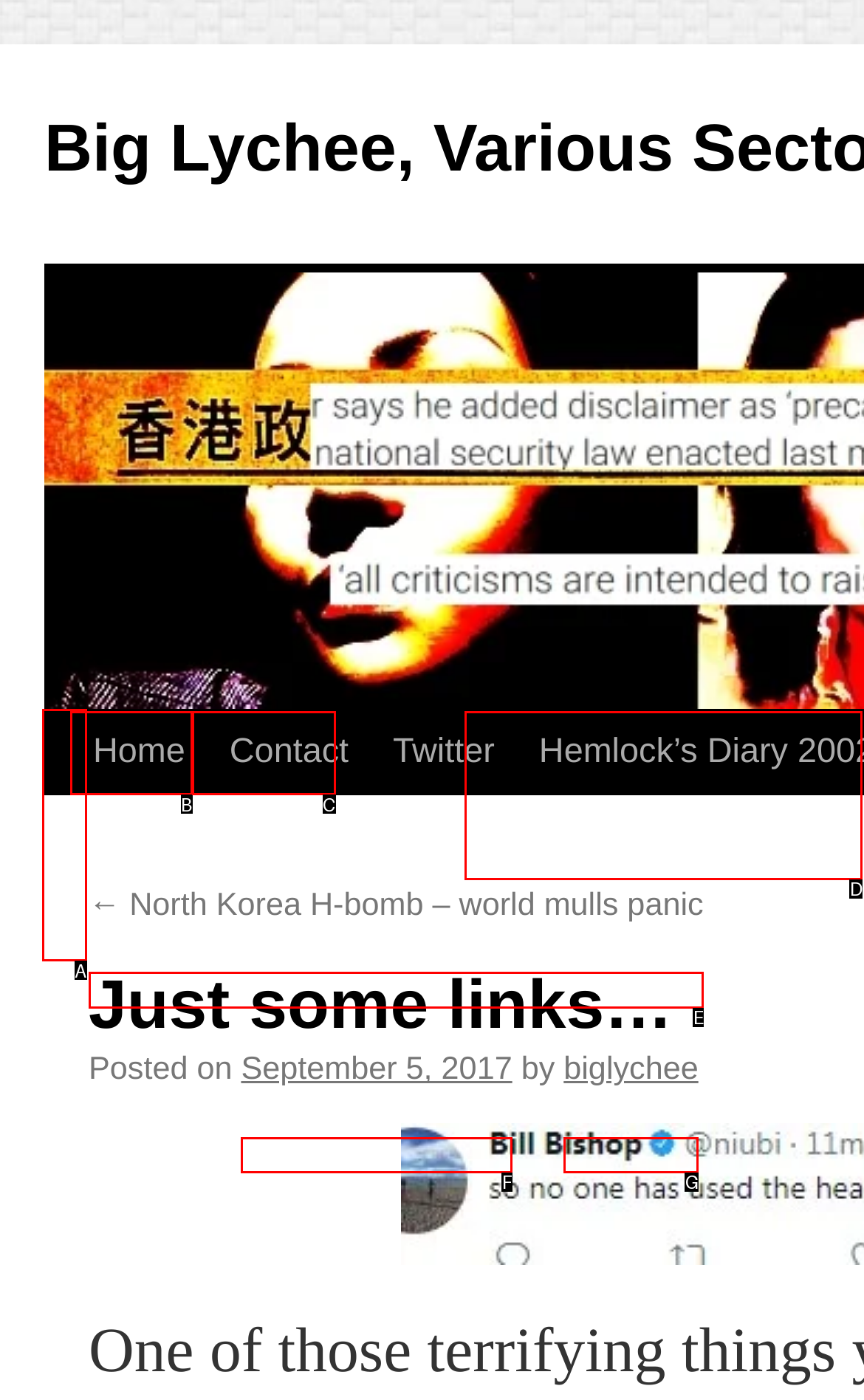From the provided options, which letter corresponds to the element described as: Hemlock’s Diary 2002-2009
Answer with the letter only.

D